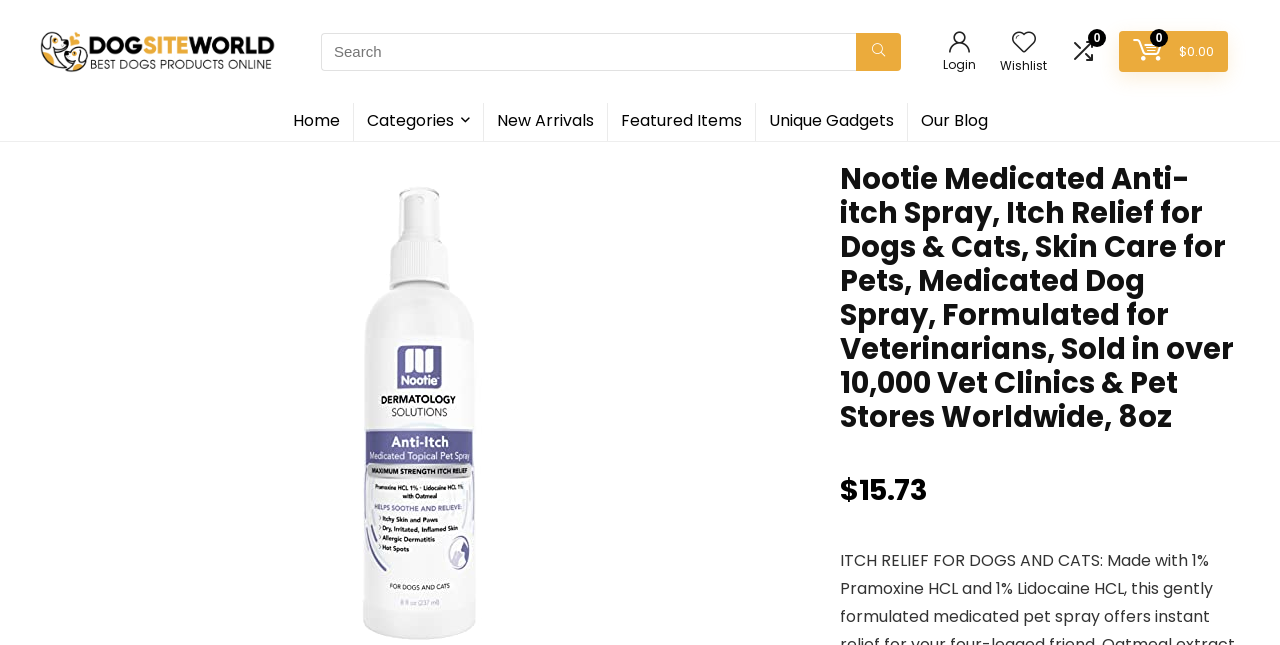Carefully observe the image and respond to the question with a detailed answer:
What is the purpose of the search bar?

I inferred the purpose of the search bar by looking at the static text element 'Search for:' and the textbox element next to it, which suggests that users can input search queries to find products on the website.